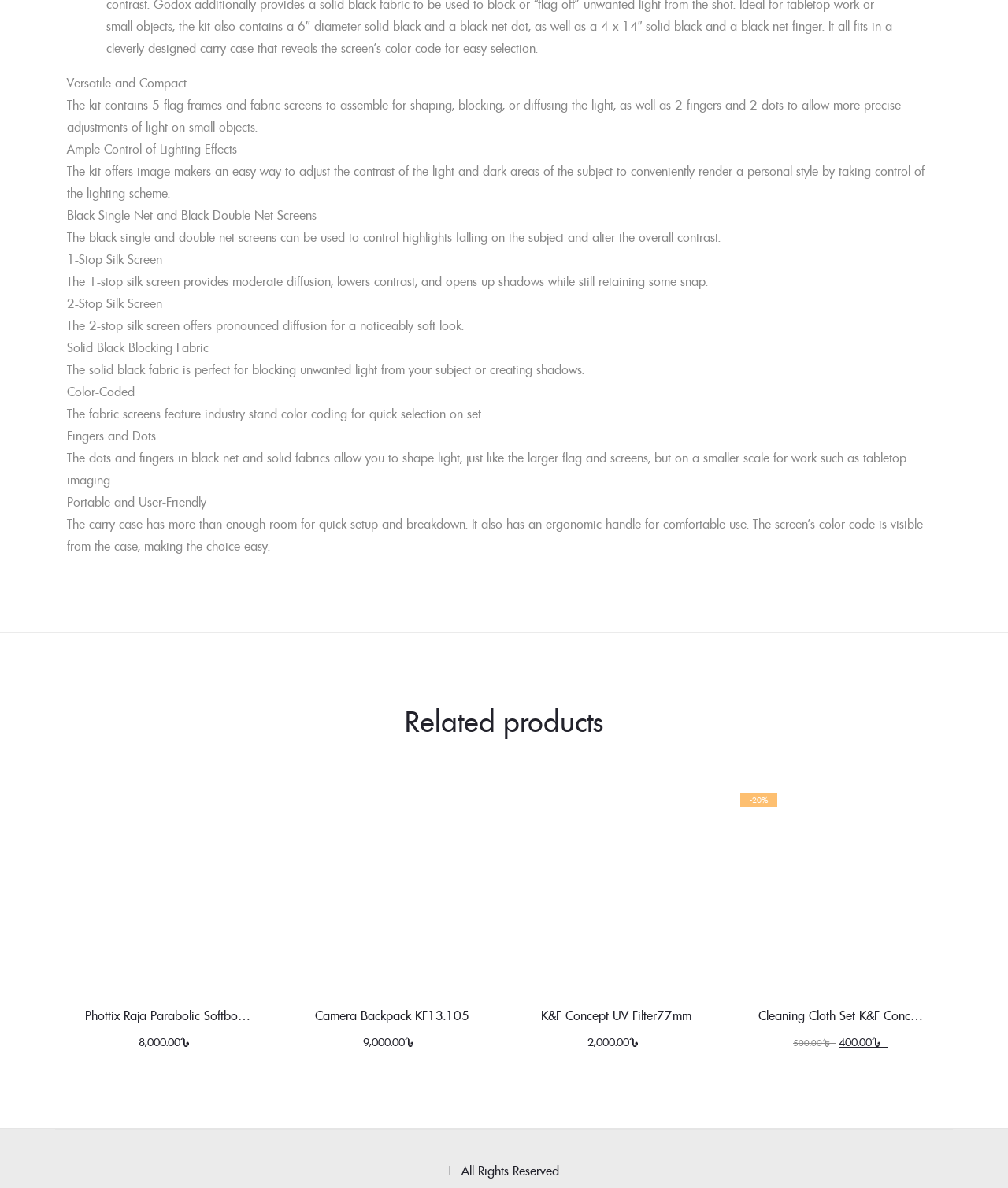Identify the bounding box for the described UI element. Provide the coordinates in (top-left x, top-left y, bottom-right x, bottom-right y) format with values ranging from 0 to 1: K&F Concept UV Filter77mm

[0.537, 0.848, 0.686, 0.862]